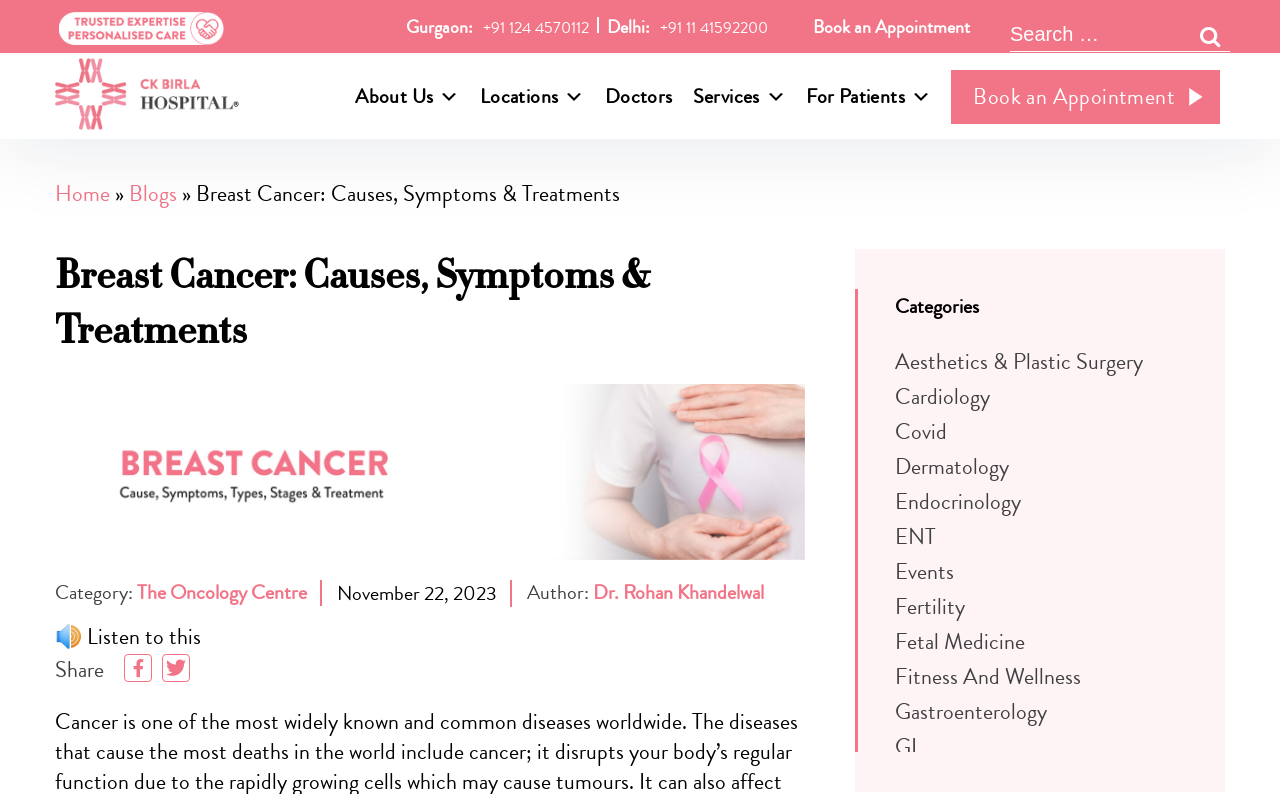Using floating point numbers between 0 and 1, provide the bounding box coordinates in the format (top-left x, top-left y, bottom-right x, bottom-right y). Locate the UI element described here: +91 124 4570112

[0.377, 0.021, 0.46, 0.049]